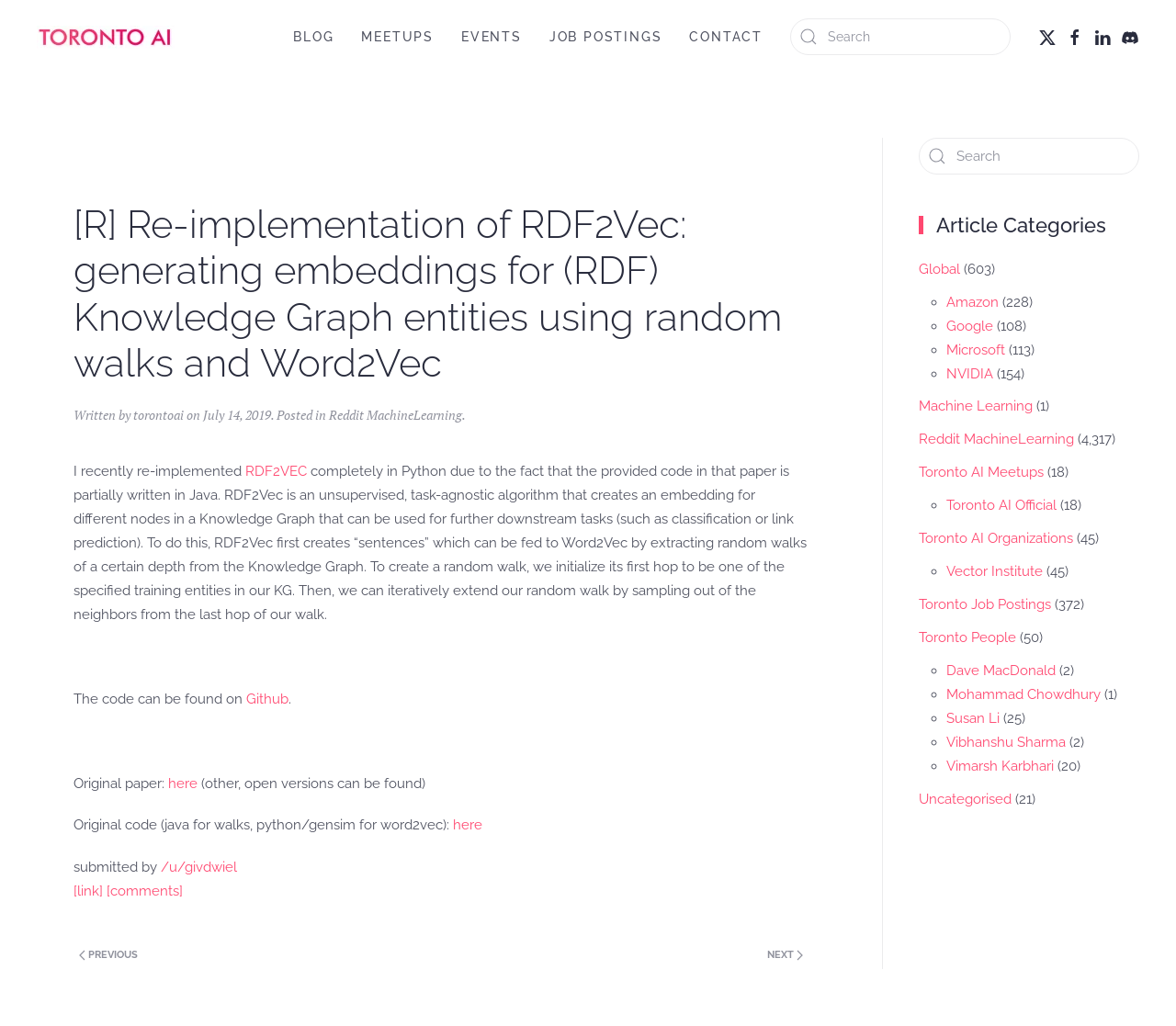From the webpage screenshot, identify the region described by here. Provide the bounding box coordinates as (top-left x, top-left y, bottom-right x, bottom-right y), with each value being a floating point number between 0 and 1.

[0.385, 0.796, 0.41, 0.812]